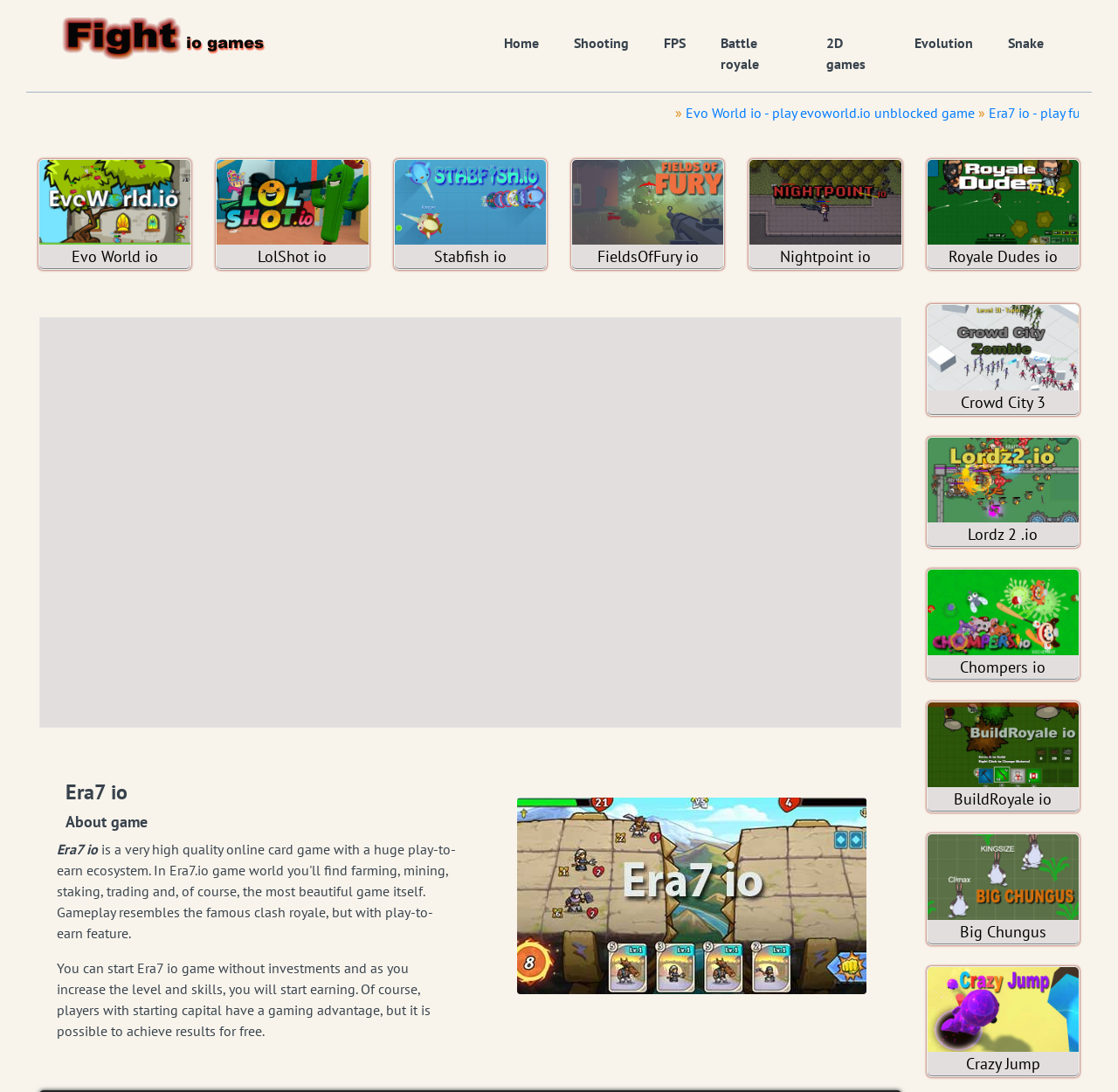Describe all the visual and textual components of the webpage comprehensively.

The webpage is about Era7 io, a high-quality online card game with a play-to-earn ecosystem. At the top left corner, there is a logo link with an image. To the right of the logo, there are several navigation links, including "Home", "Shooting", "FPS", "Battle royale", "2D games", "Evolution", and "Snake". 

Below the navigation links, there is a section with several game links, each accompanied by an image. These games include Evo World io, LolShot io, Stabfish io, FieldsOfFury io, Nightpoint io, and Royale Dudes io. 

On the right side of the page, there is an advertisement iframe. Above the advertisement, there are two headings, "Era7 io" and "About game". Below the headings, there is a paragraph of text explaining how players can start the game without investments and earn as they increase their level and skills.

To the right of the text, there is an image of Era7 io. Below the image, there are several more game links, each accompanied by an image, including Crowd City 3, Lordz 2.io, Chompers io, BuildRoyale io, Big Chungus, and Crazy Jump.